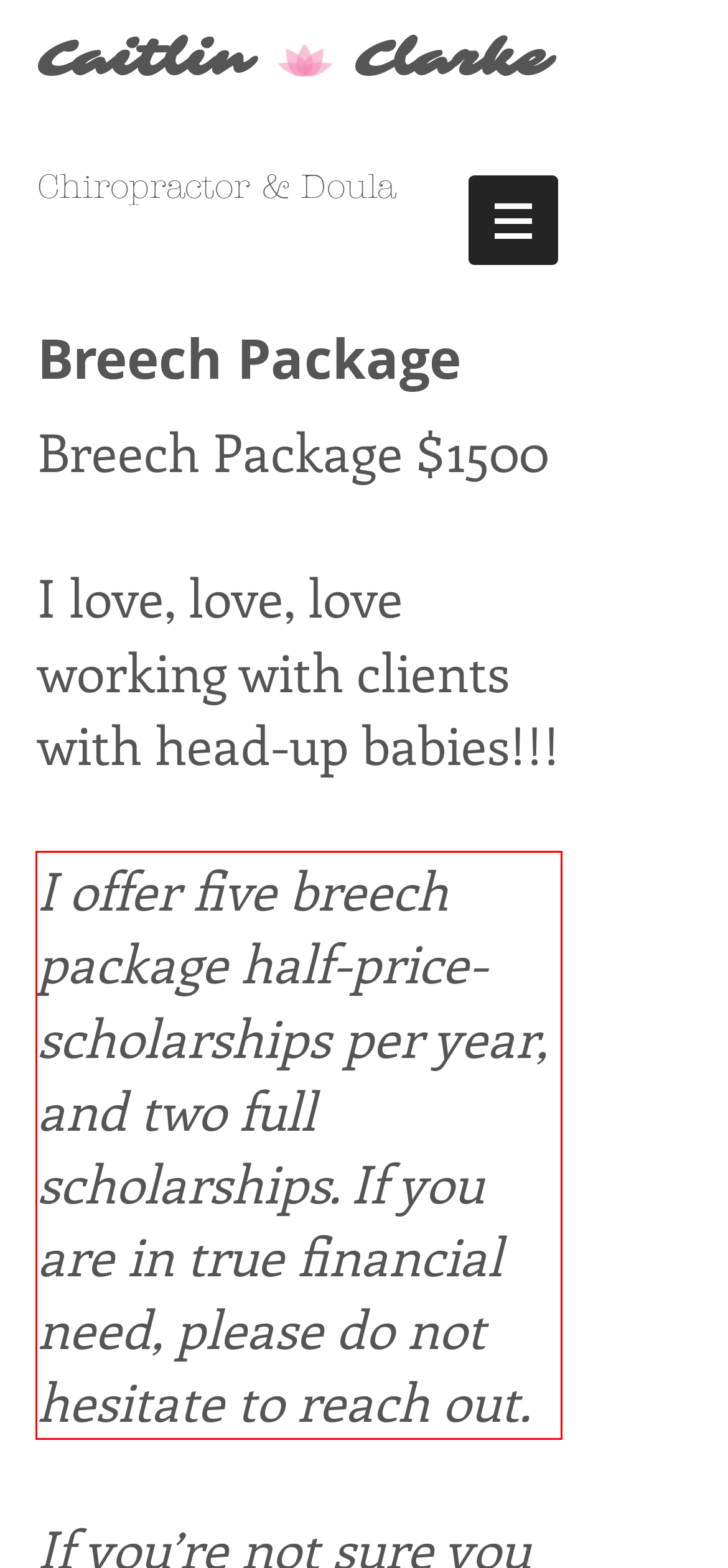Examine the webpage screenshot, find the red bounding box, and extract the text content within this marked area.

I offer five breech package half-price-scholarships per year, and two full scholarships. If you are in true financial need, please do not hesitate to reach out.